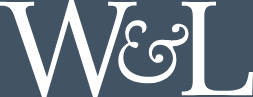Offer an in-depth description of the image.

The image features the logo of Washington and Lee University, prominently displaying the initials "W&L" in a stylish, serif font. The design reflects the university's historic heritage, combining elegance with a modern touch. The logo serves as a visual representation of the institution's commitment to academic excellence and community, inviting students, alumni, and visitors to engage with the vibrant campus life and rich traditions that W&L offers. The backdrop and overall aesthetic of the logo are aligned with the university's branding, emphasizing its distinguished legacy and progressive outlook.